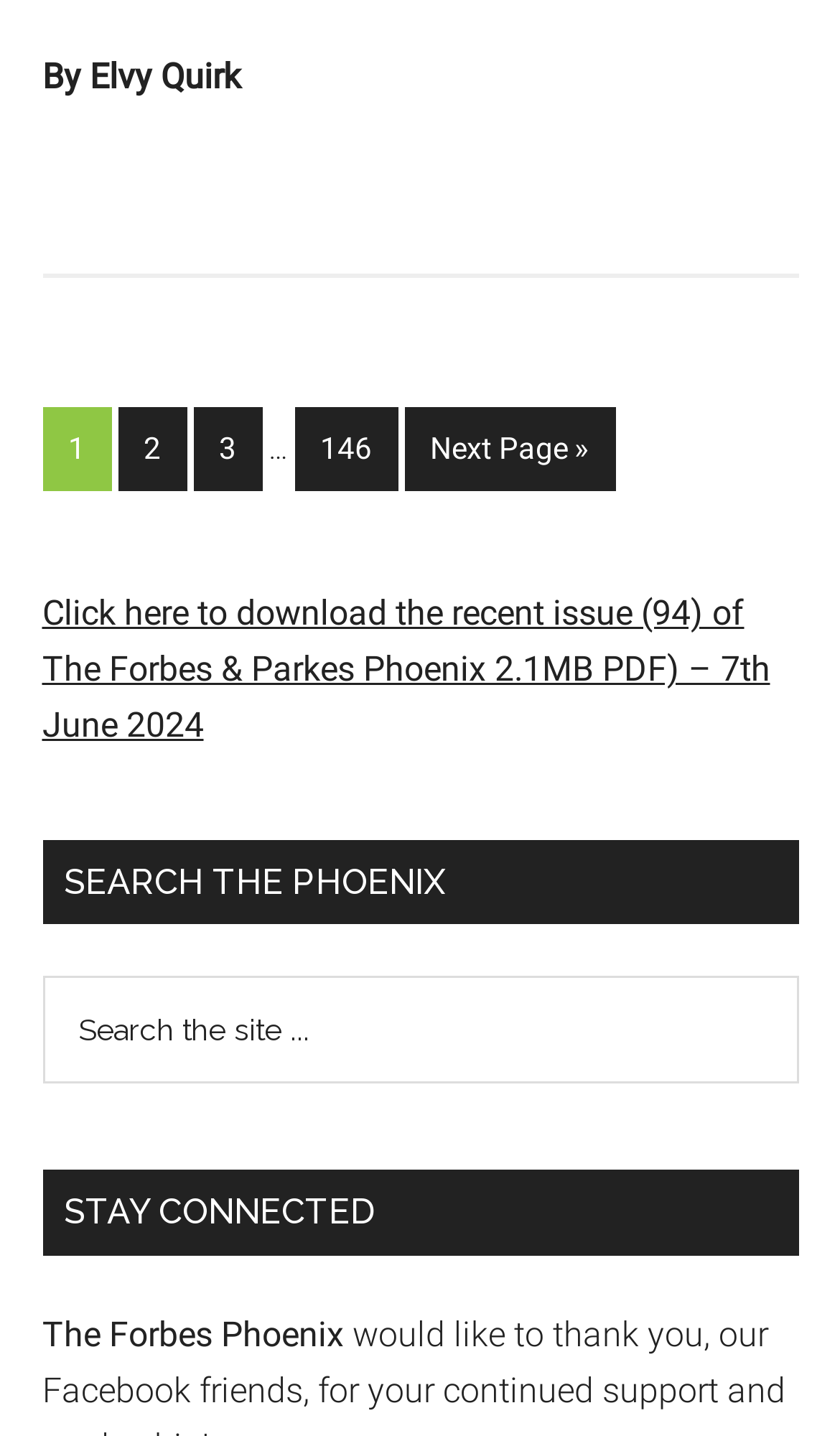Please identify the bounding box coordinates of the element I should click to complete this instruction: 'Visit The Forbes Phoenix'. The coordinates should be given as four float numbers between 0 and 1, like this: [left, top, right, bottom].

[0.05, 0.914, 0.409, 0.943]